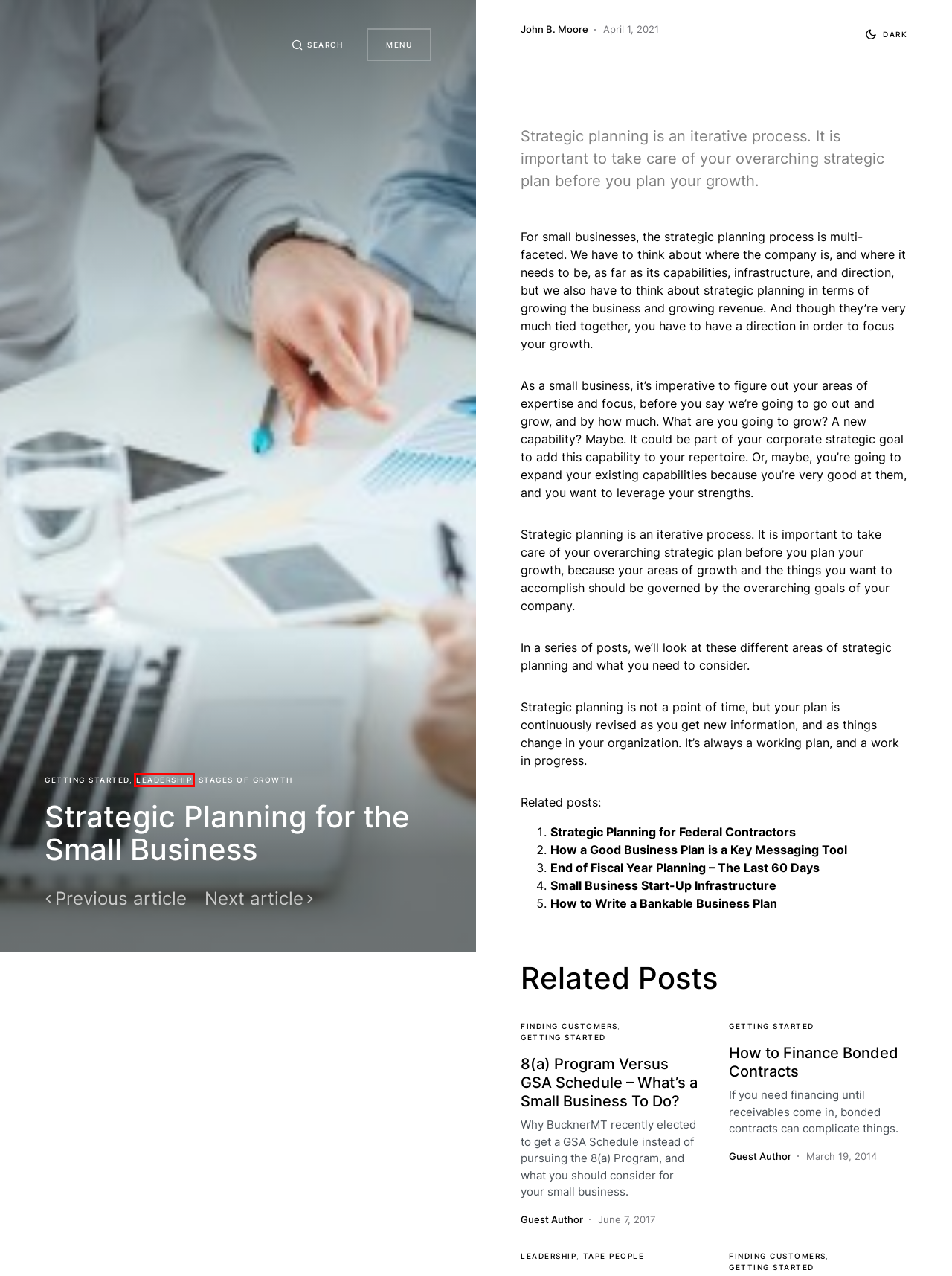Analyze the webpage screenshot with a red bounding box highlighting a UI element. Select the description that best matches the new webpage after clicking the highlighted element. Here are the options:
A. Getting Started |
B. John B. Moore |
C. Finding Customers |
D. How to Write a Bankable Business Plan |
E. Small Business Start-Up Infrastructure |
F. 8(a) Program Versus GSA Schedule – What’s a Small Business To Do? |
G. Leadership |
H. Stages of Growth |

G